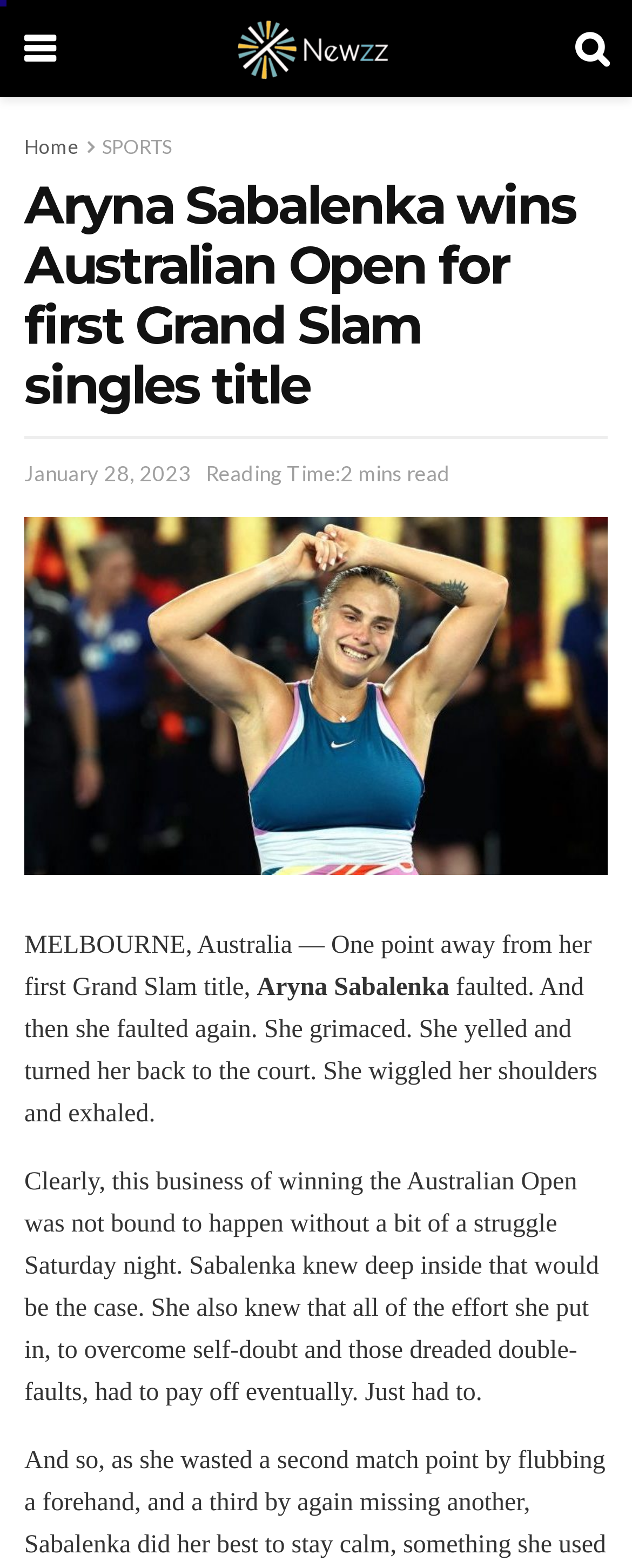Use a single word or phrase to answer this question: 
Where is the Australian Open held?

Melbourne, Australia